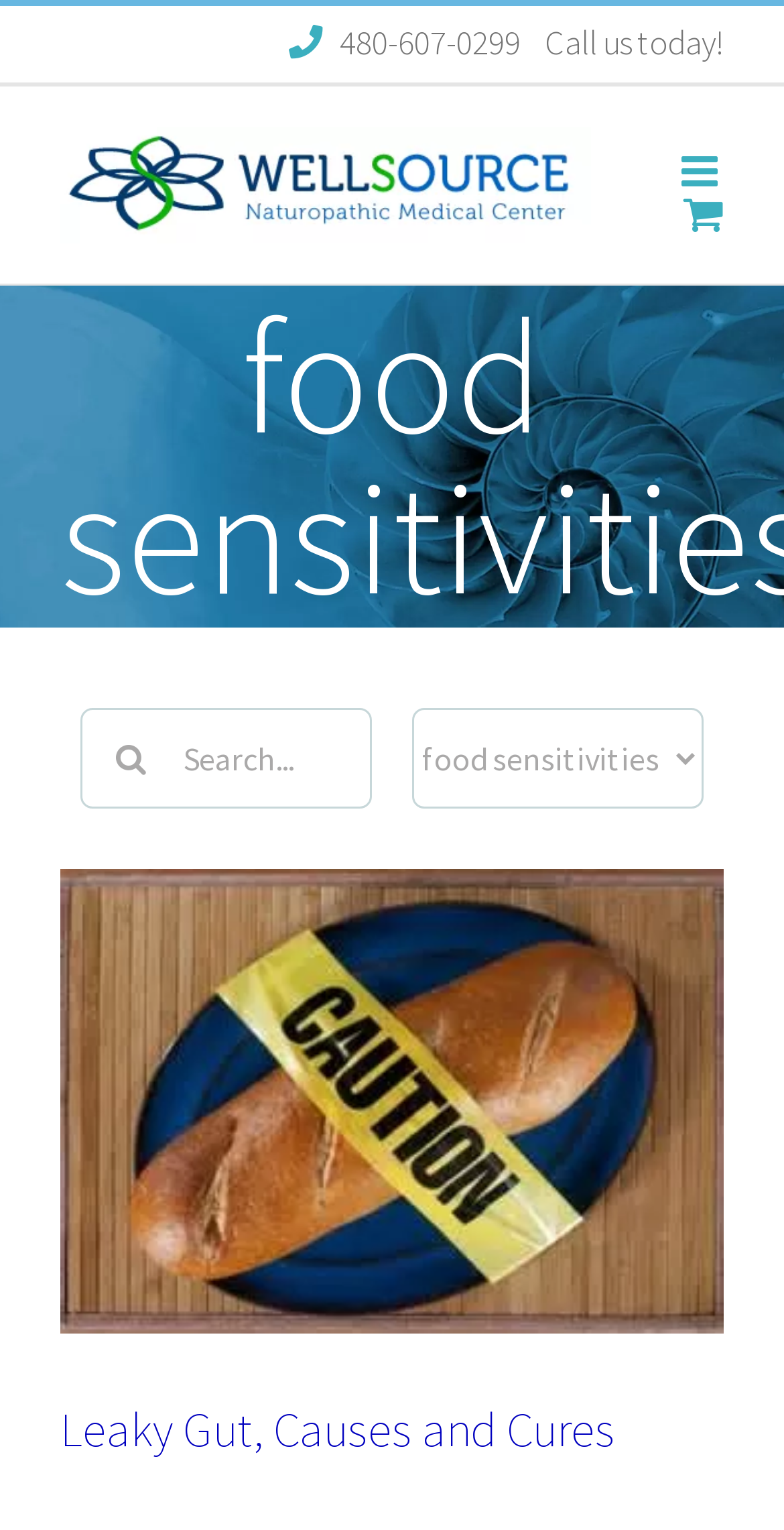Bounding box coordinates are to be given in the format (top-left x, top-left y, bottom-right x, bottom-right y). All values must be floating point numbers between 0 and 1. Provide the bounding box coordinate for the UI element described as: Dr. Wendy Wells

[0.232, 0.752, 0.463, 0.776]